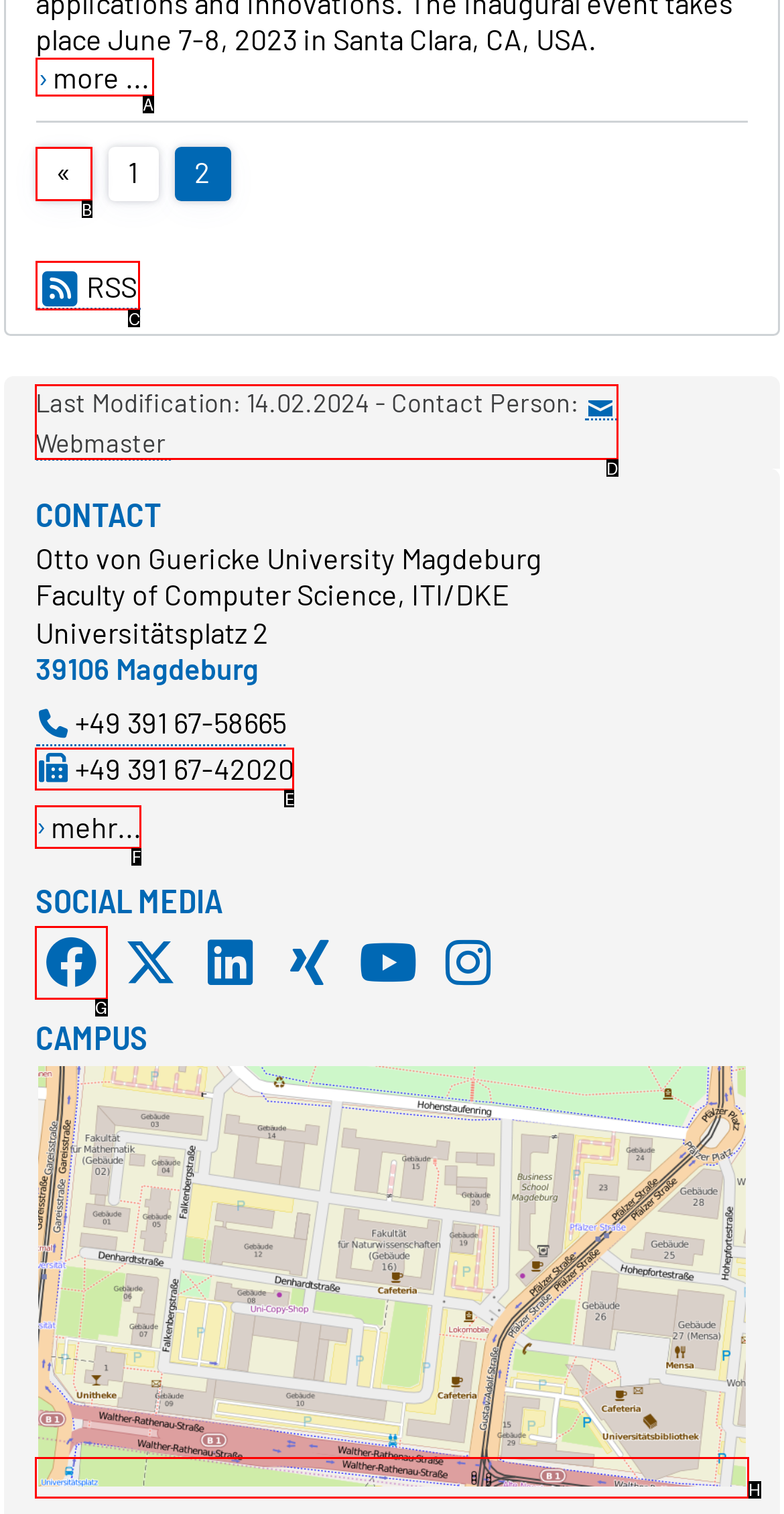Tell me which letter corresponds to the UI element that will allow you to visit the third link. Answer with the letter directly.

None